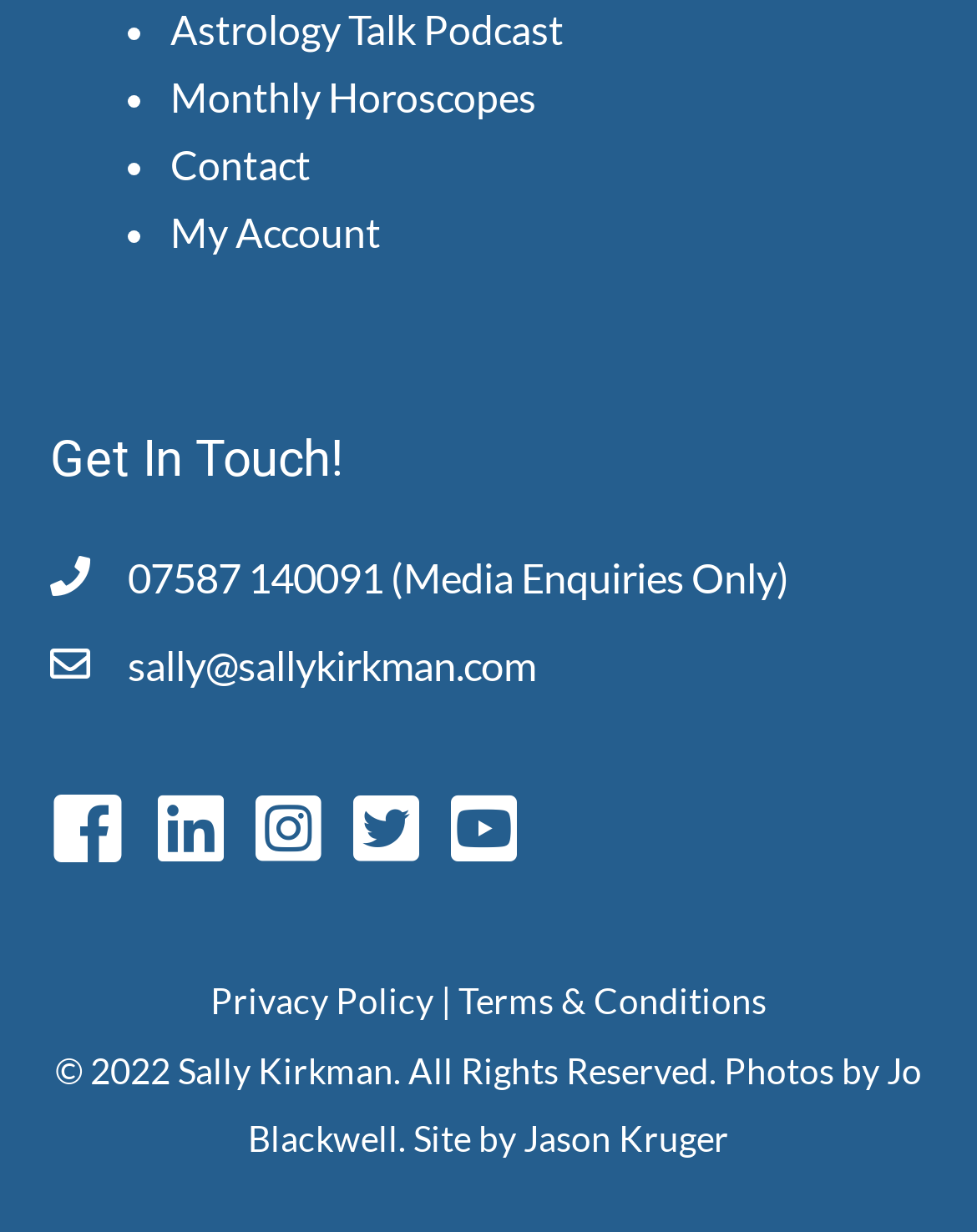Predict the bounding box of the UI element based on this description: "07587 140091 (Media Enquiries Only)".

[0.131, 0.441, 0.808, 0.496]